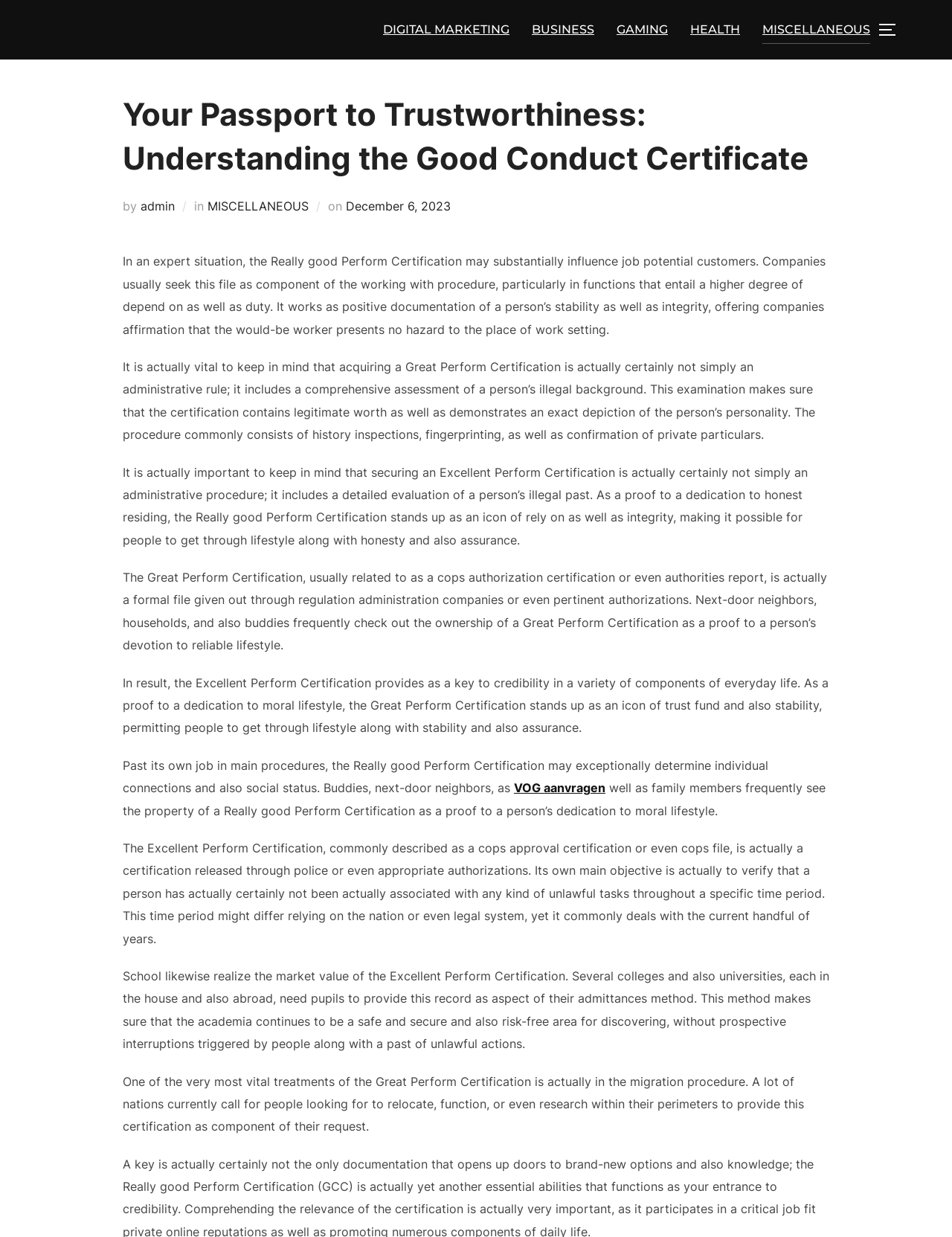What is the function of the 'TOGGLE SIDEBAR & NAVIGATION' button?
Provide an in-depth and detailed answer to the question.

The 'TOGGLE SIDEBAR & NAVIGATION' button is located at the top-right corner of the webpage. Its function is to toggle the sidebar and navigation menu, allowing users to hide or show these elements on the webpage.